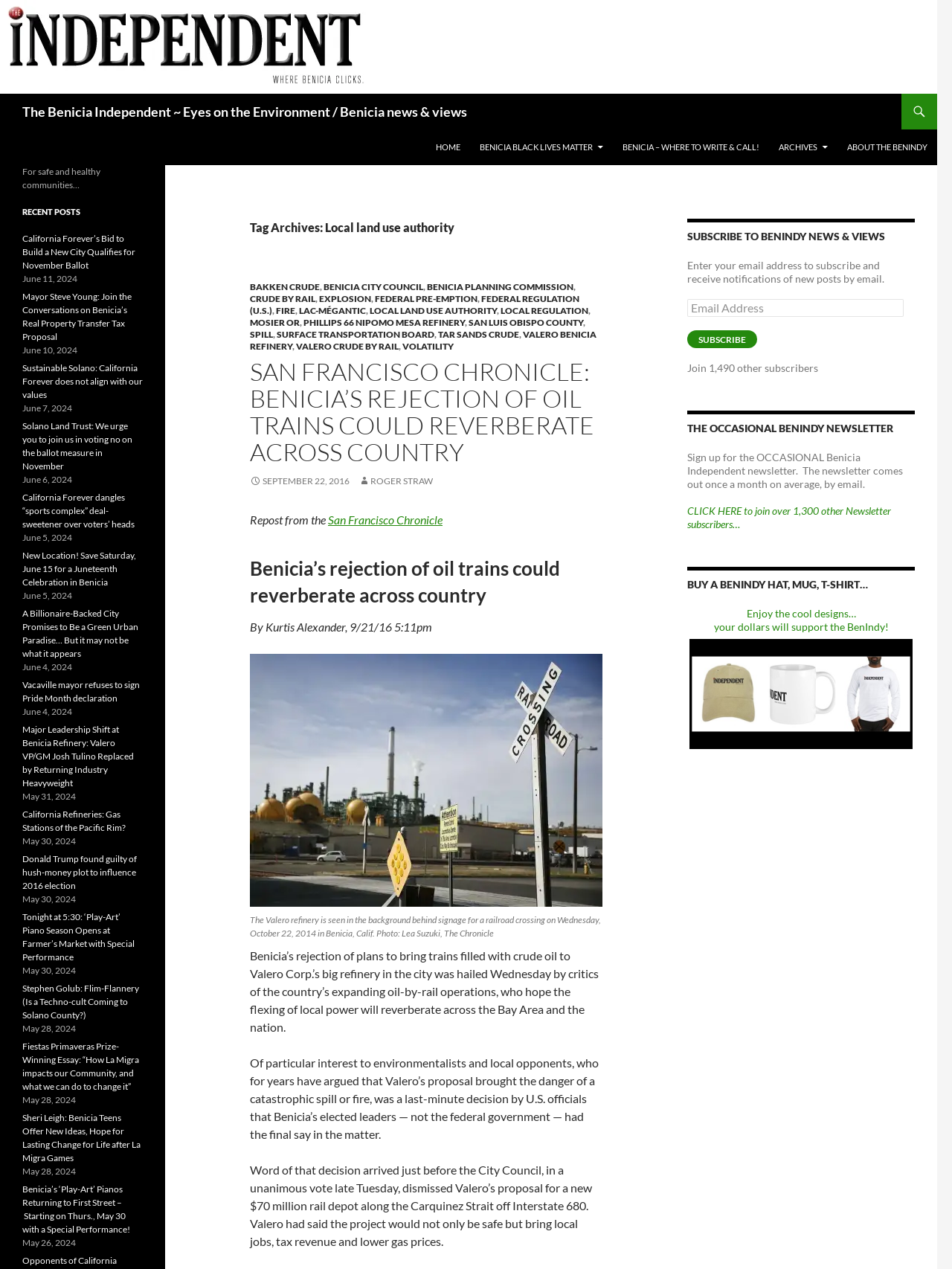What is the name of the refinery mentioned in the article?
Look at the image and respond to the question as thoroughly as possible.

I read the article and found the mention of 'Valero Corp.’s big refinery' in the text. This suggests that the name of the refinery mentioned in the article is Valero.